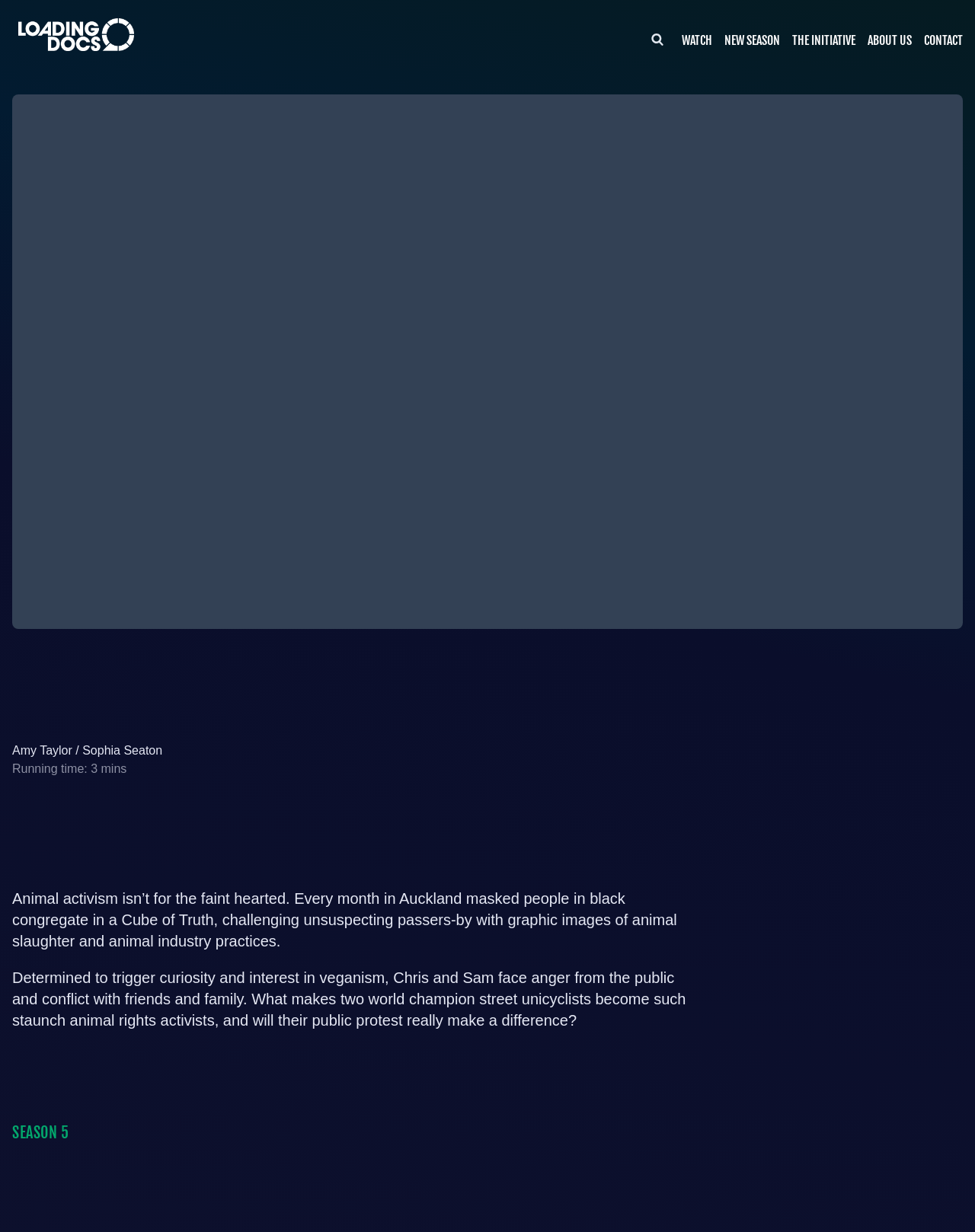Identify the bounding box coordinates of the part that should be clicked to carry out this instruction: "Watch a video".

[0.699, 0.026, 0.73, 0.039]